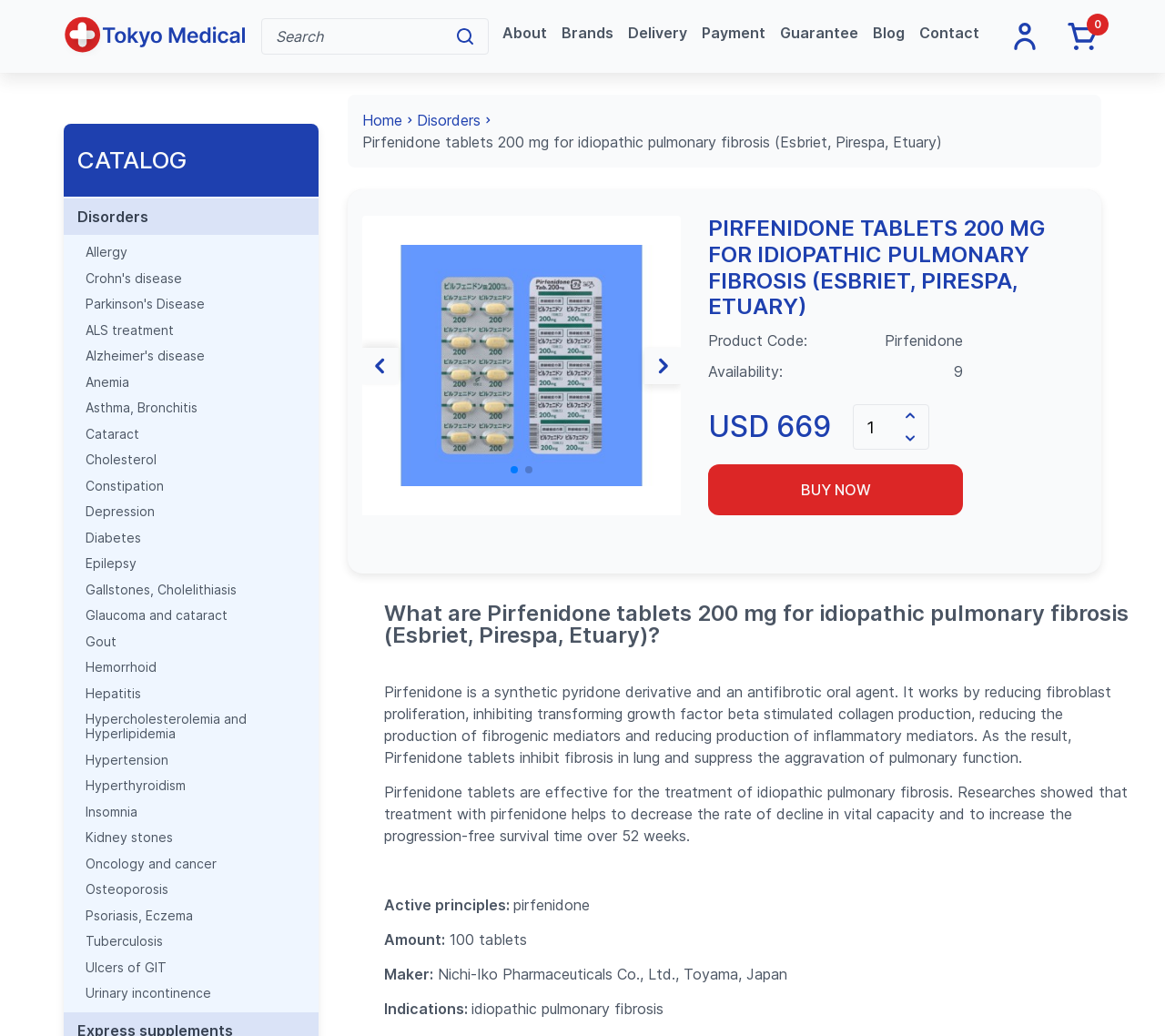Determine the bounding box coordinates (top-left x, top-left y, bottom-right x, bottom-right y) of the UI element described in the following text: Glaucoma and cataract

[0.073, 0.587, 0.255, 0.601]